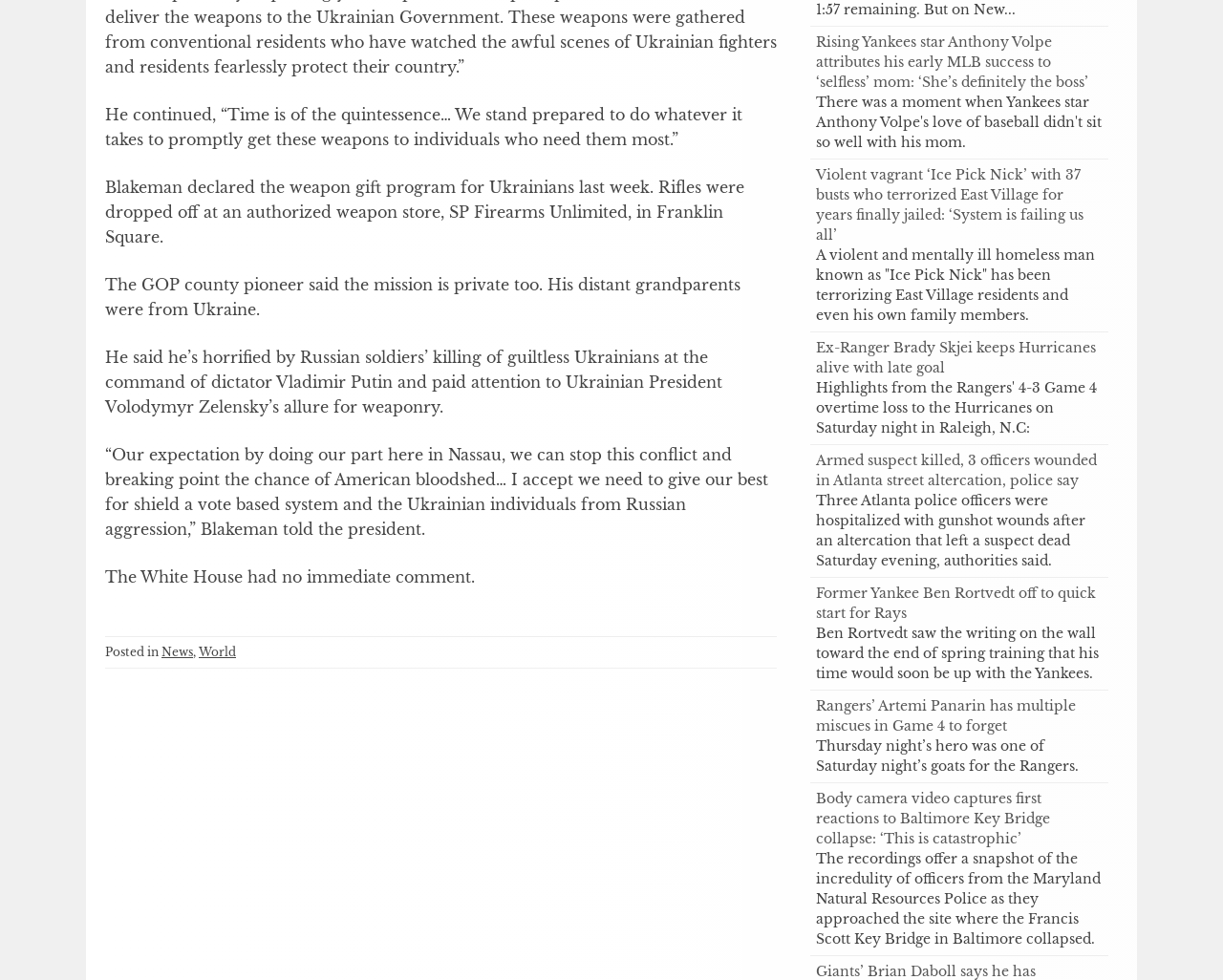Please find the bounding box coordinates of the element that must be clicked to perform the given instruction: "Read about Atlanta street altercation". The coordinates should be four float numbers from 0 to 1, i.e., [left, top, right, bottom].

[0.667, 0.461, 0.897, 0.499]